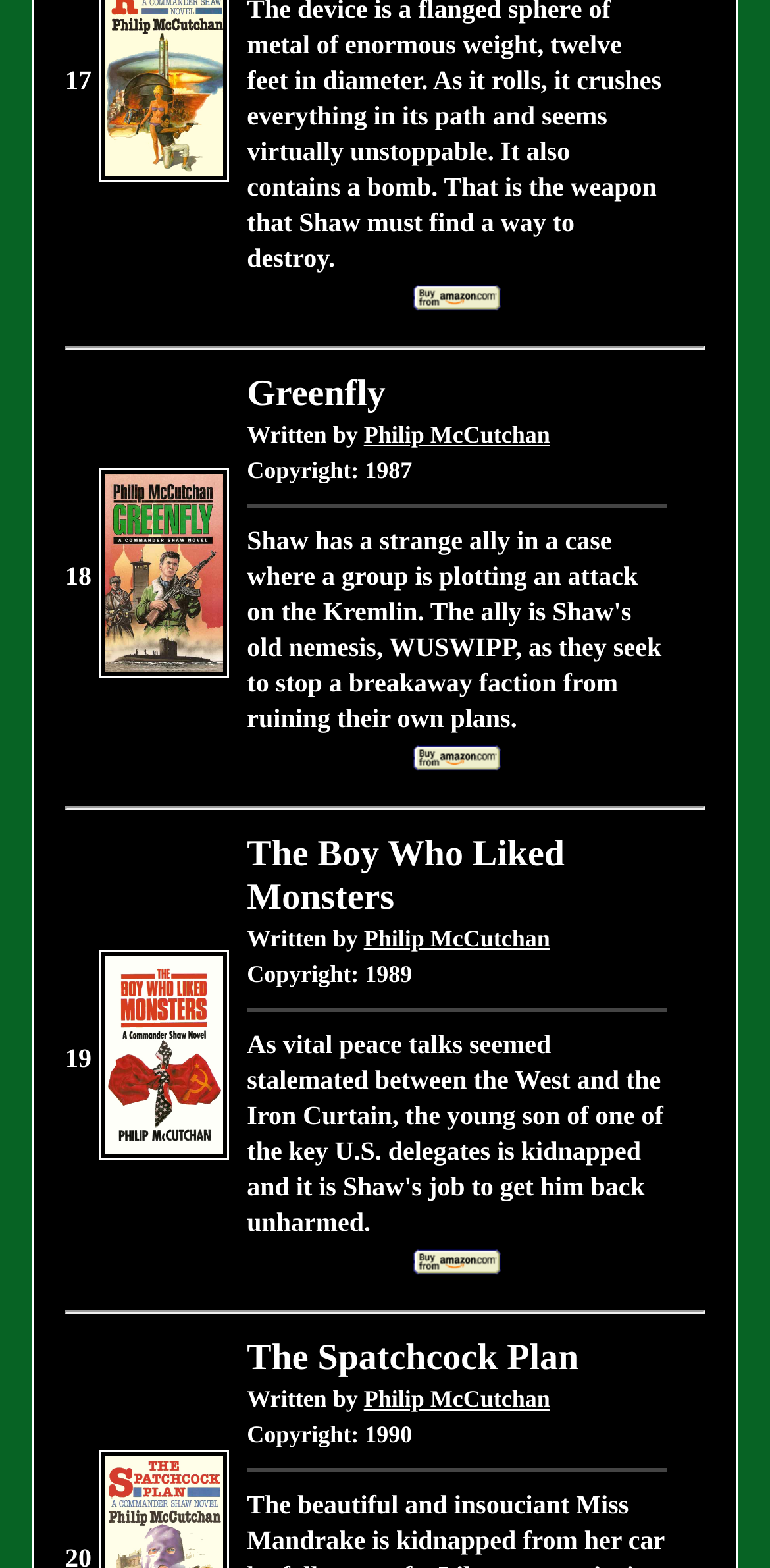Please indicate the bounding box coordinates of the element's region to be clicked to achieve the instruction: "Read about The Boy Who Liked Monsters". Provide the coordinates as four float numbers between 0 and 1, i.e., [left, top, right, bottom].

[0.129, 0.723, 0.298, 0.744]